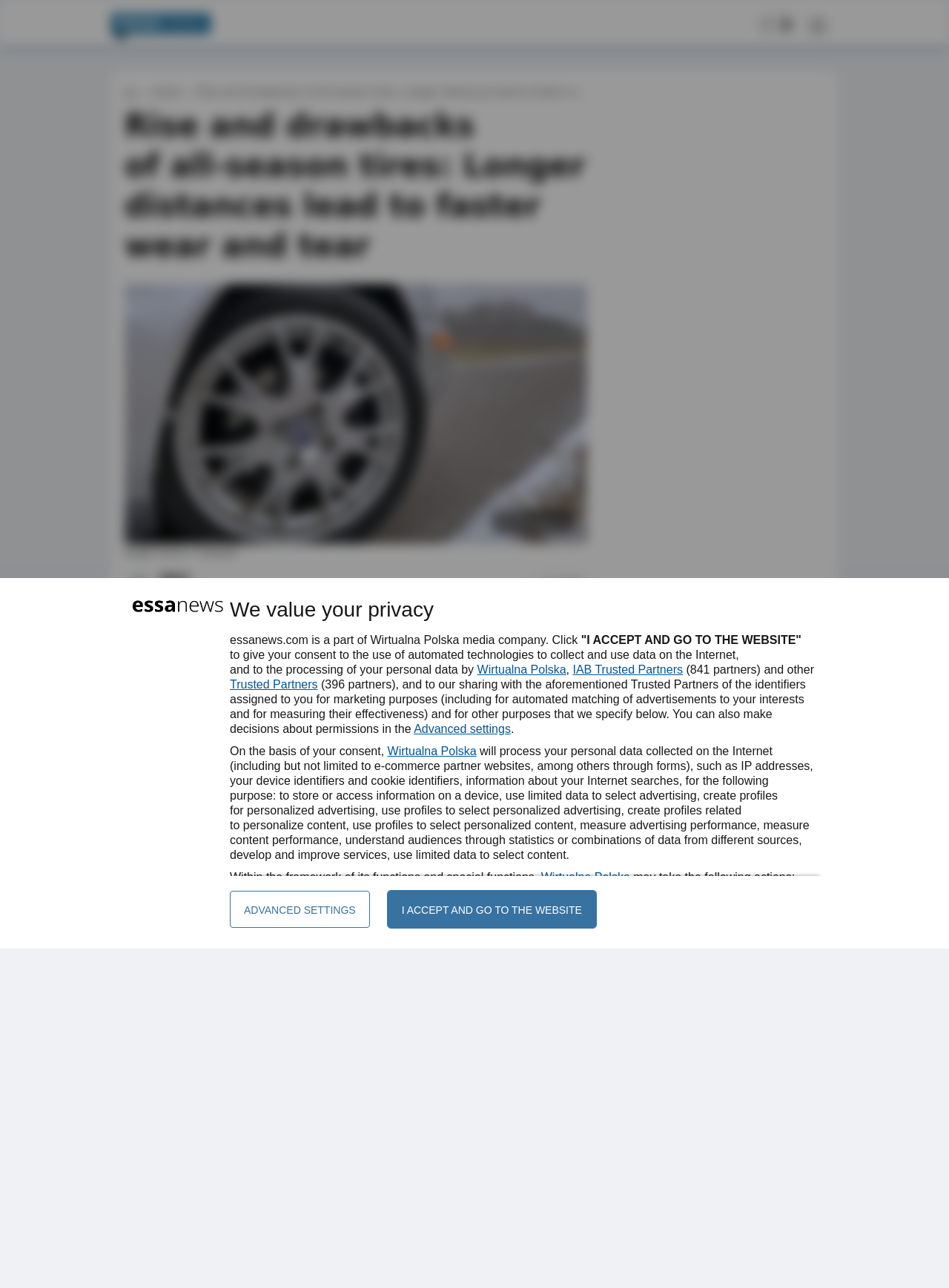Identify and provide the title of the webpage.

Rise and drawbacks of all‑season tires: Longer distances lead to faster wear and tear